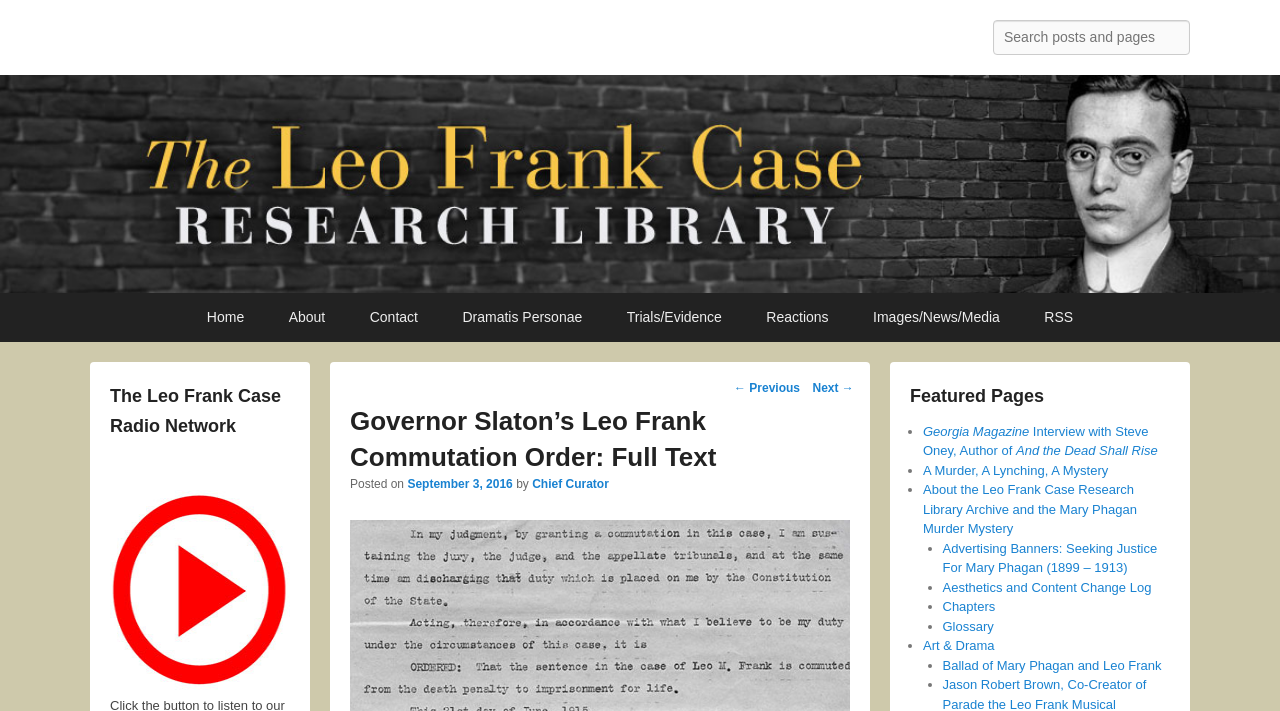Please identify the bounding box coordinates of the clickable element to fulfill the following instruction: "Read about the Leo Frank Case". The coordinates should be four float numbers between 0 and 1, i.e., [left, top, right, bottom].

[0.273, 0.566, 0.664, 0.669]